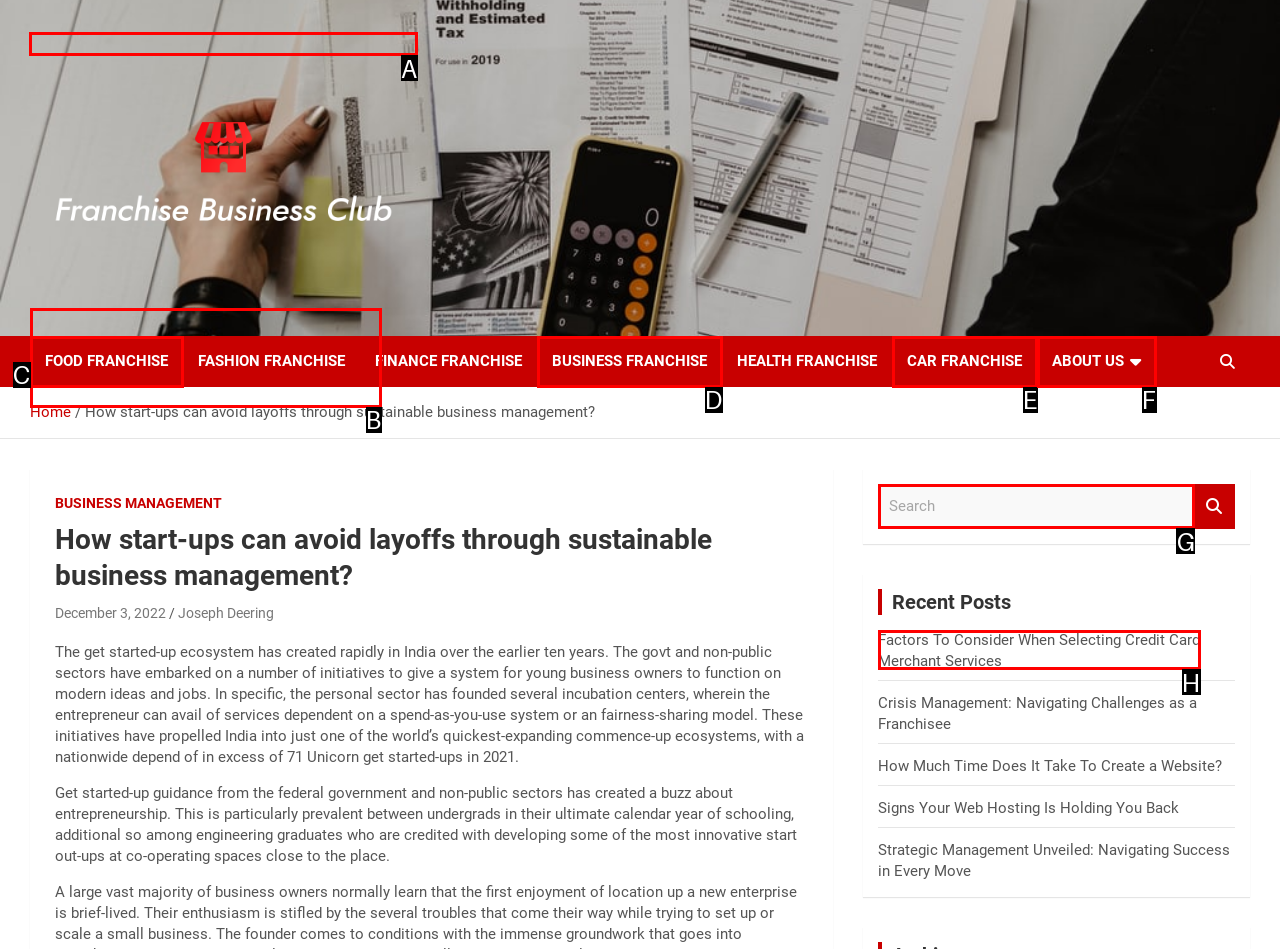Among the marked elements in the screenshot, which letter corresponds to the UI element needed for the task: Click on Franchise Business Club?

A